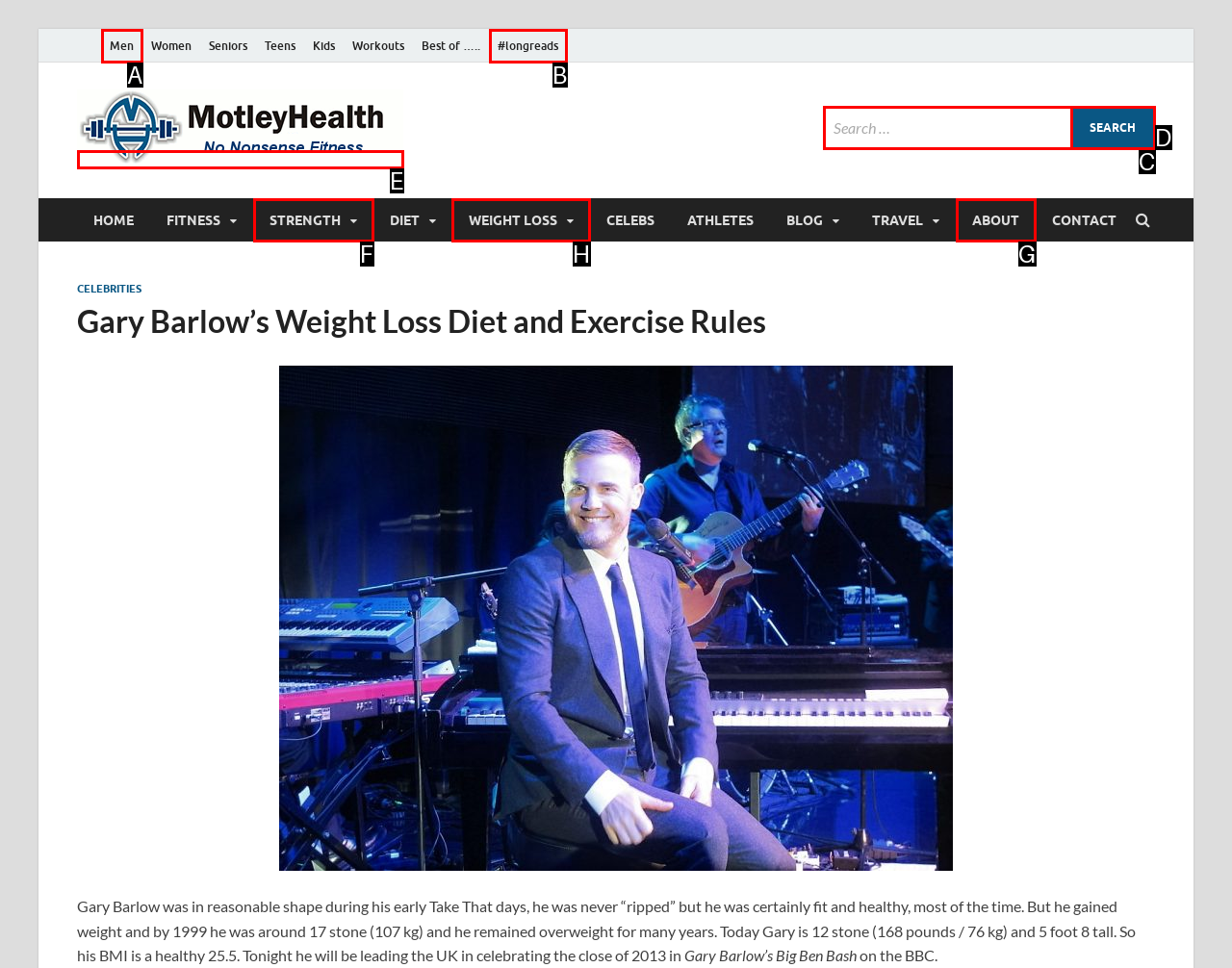Select the HTML element that needs to be clicked to perform the task: Read about WEIGHT LOSS. Reply with the letter of the chosen option.

H